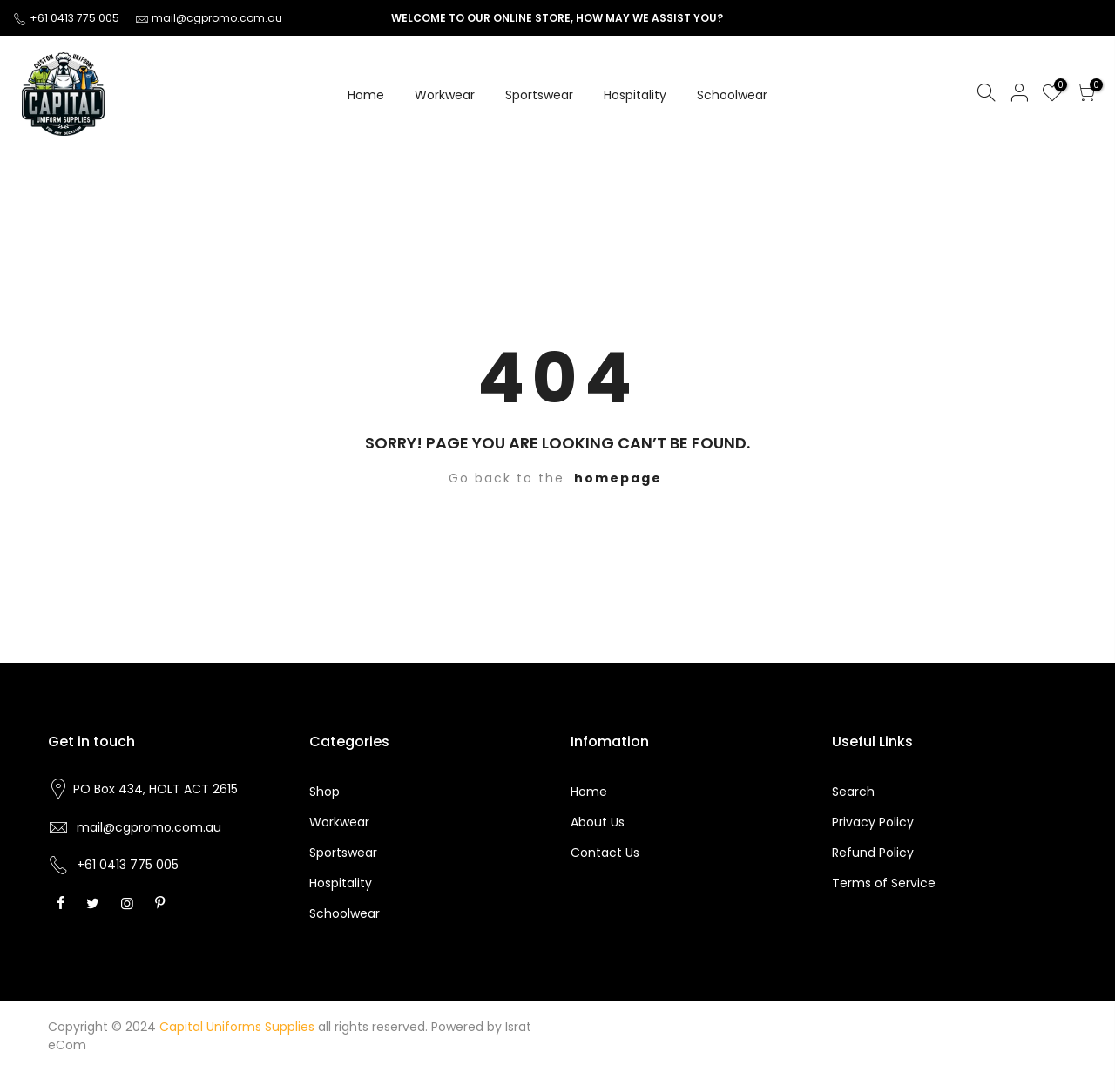What is the email address to contact Capital Uniform Supplies?
Refer to the image and provide a thorough answer to the question.

I found the email address by looking at the top section of the webpage, where it says 'WELCOME TO OUR ONLINE STORE, HOW MAY WE ASSIST YOU?' and then I saw the email address 'mail@cgpromo.com.au' next to it.